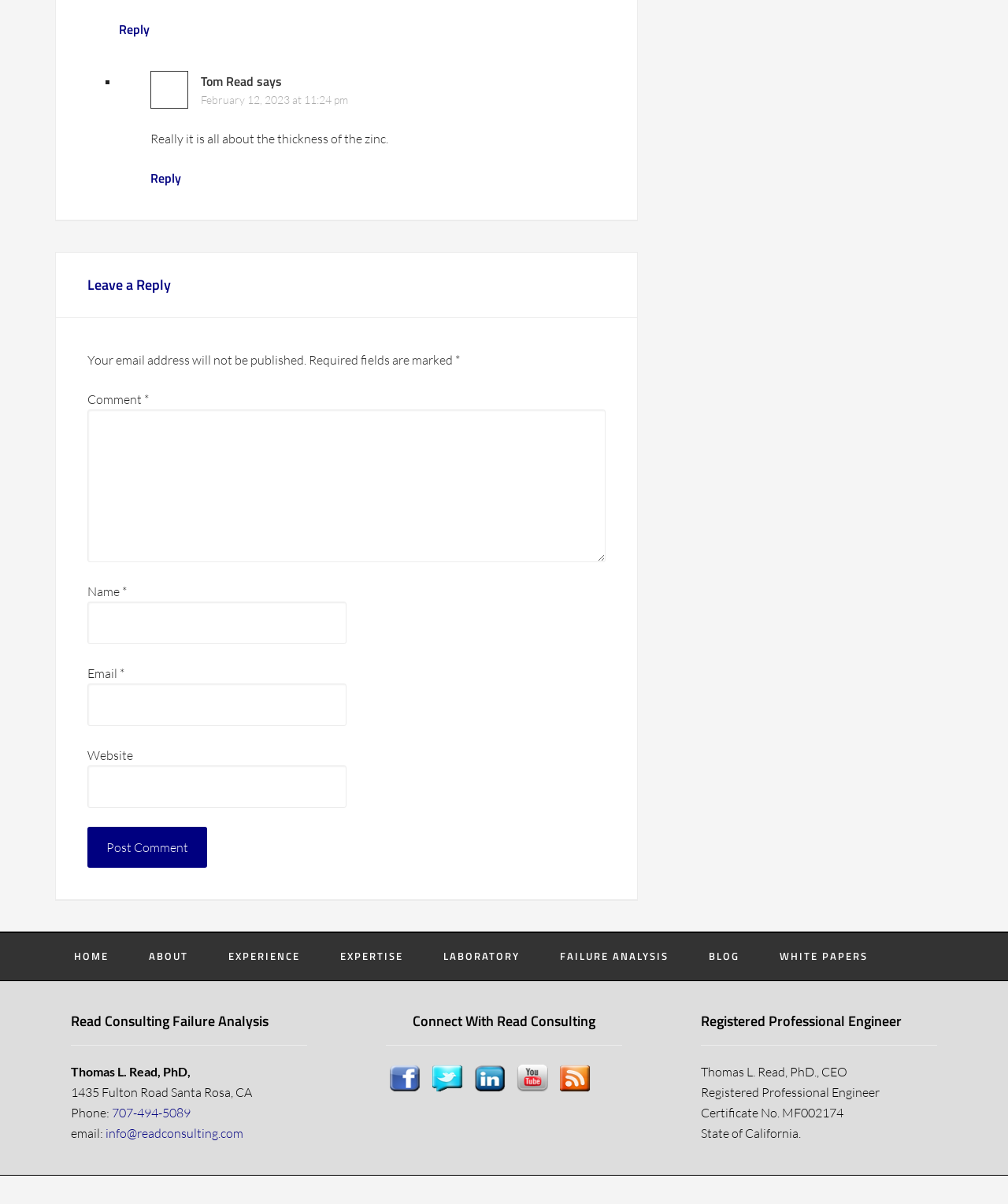What is the profession of Thomas L. Read?
Analyze the image and deliver a detailed answer to the question.

The webpage has a section with a heading 'Registered Professional Engineer' and mentions Thomas L. Read, PhD., CEO, with a certificate number, indicating that Thomas L. Read is a registered professional engineer.